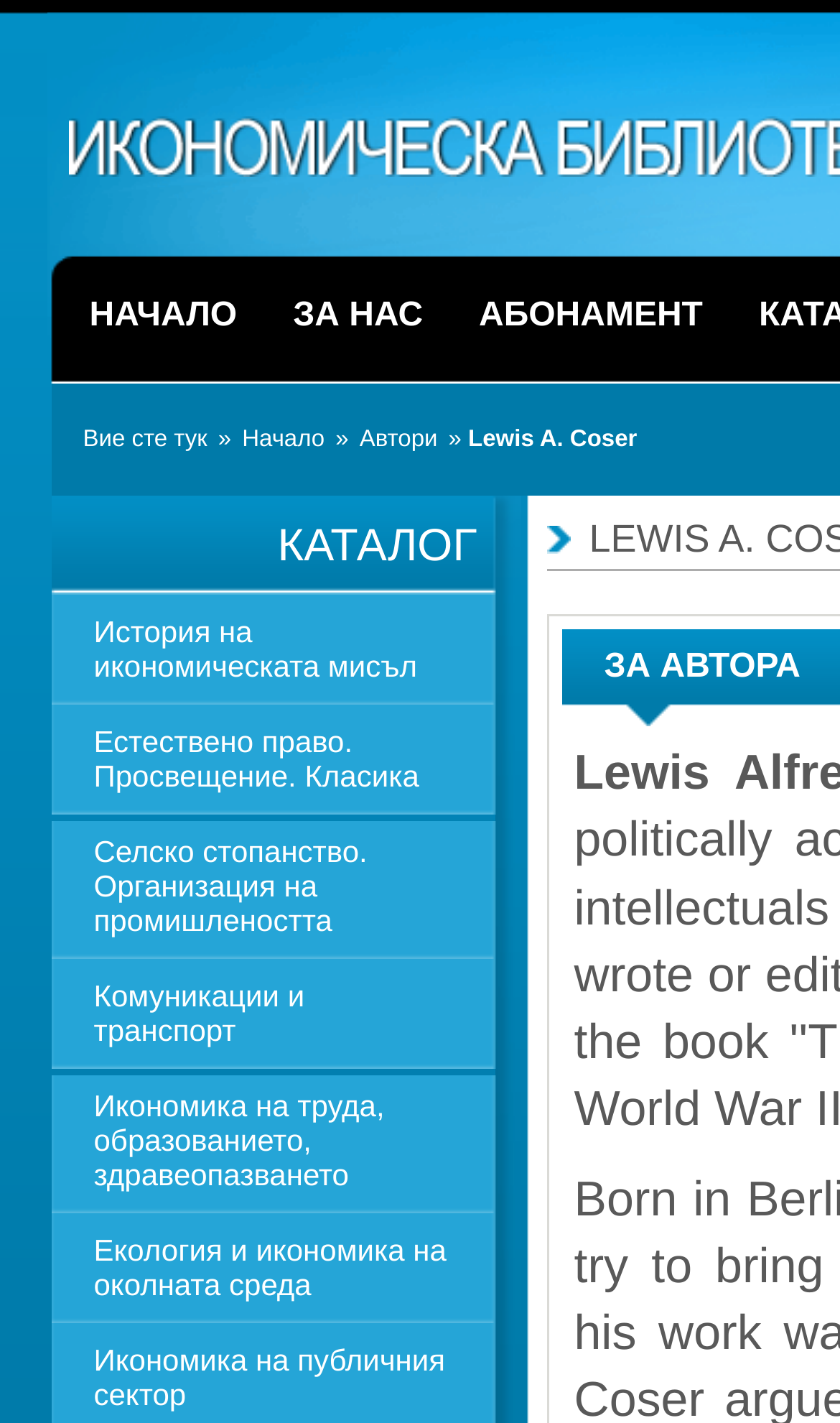From the screenshot, find the bounding box of the UI element matching this description: "Open main menu". Supply the bounding box coordinates in the form [left, top, right, bottom], each a float between 0 and 1.

None